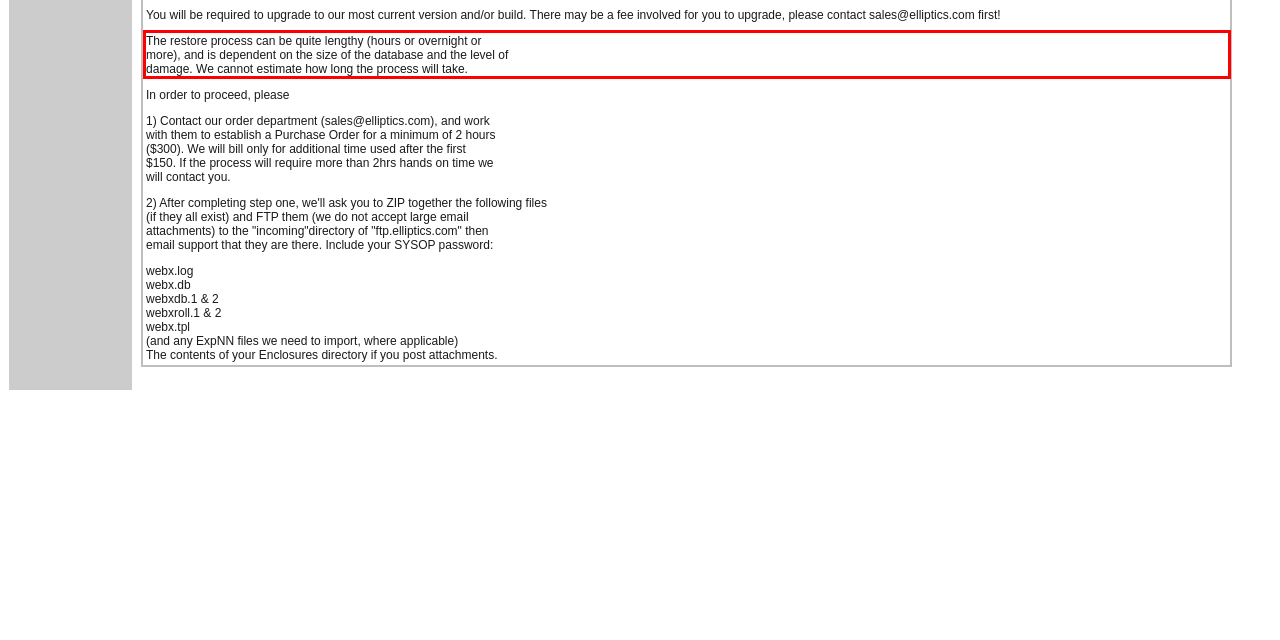You are provided with a screenshot of a webpage that includes a UI element enclosed in a red rectangle. Extract the text content inside this red rectangle.

The restore process can be quite lengthy (hours or overnight or more), and is dependent on the size of the database and the level of damage. We cannot estimate how long the process will take.